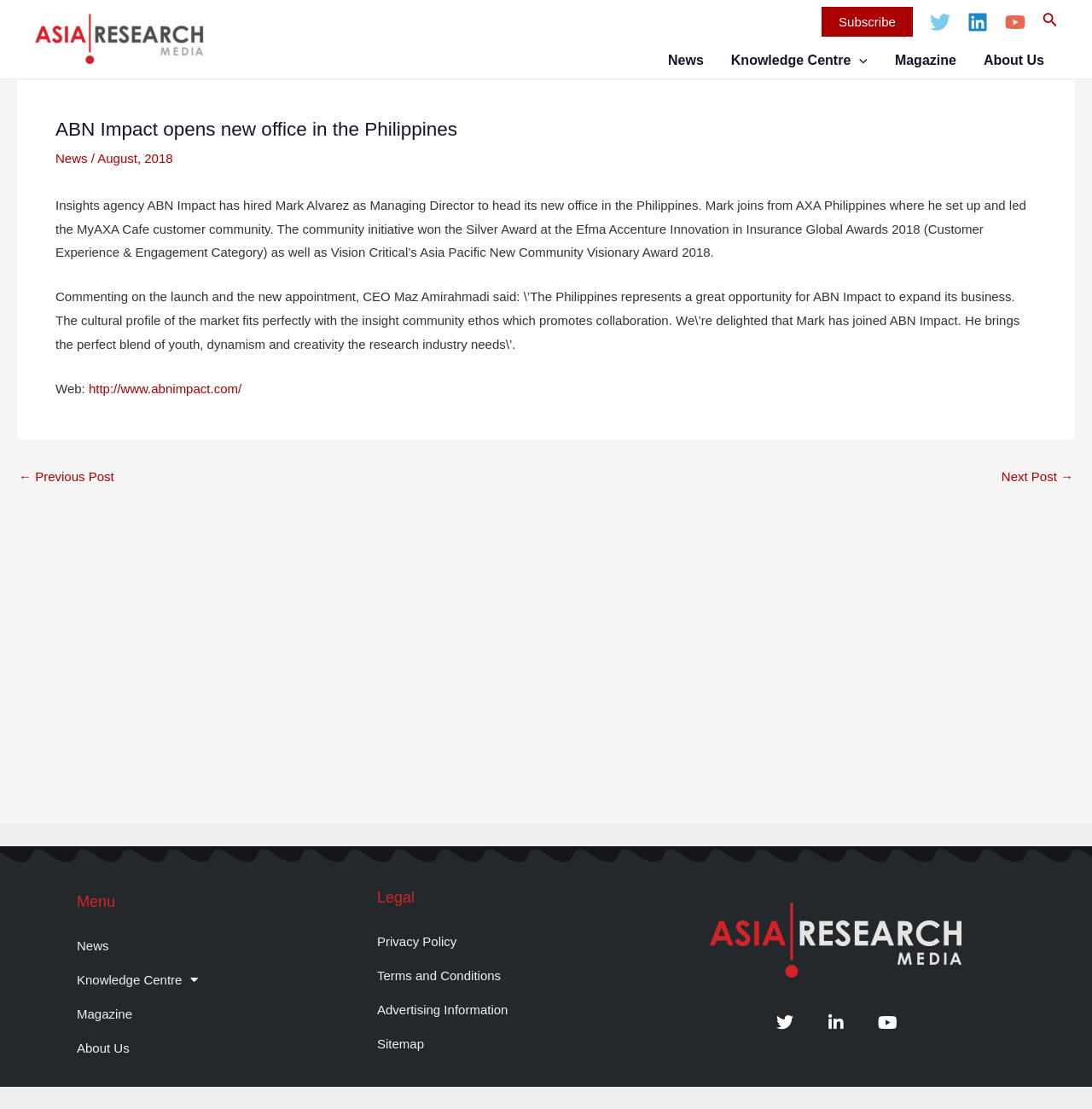Determine the bounding box coordinates of the clickable area required to perform the following instruction: "Read the next post". The coordinates should be represented as four float numbers between 0 and 1: [left, top, right, bottom].

[0.917, 0.424, 0.983, 0.435]